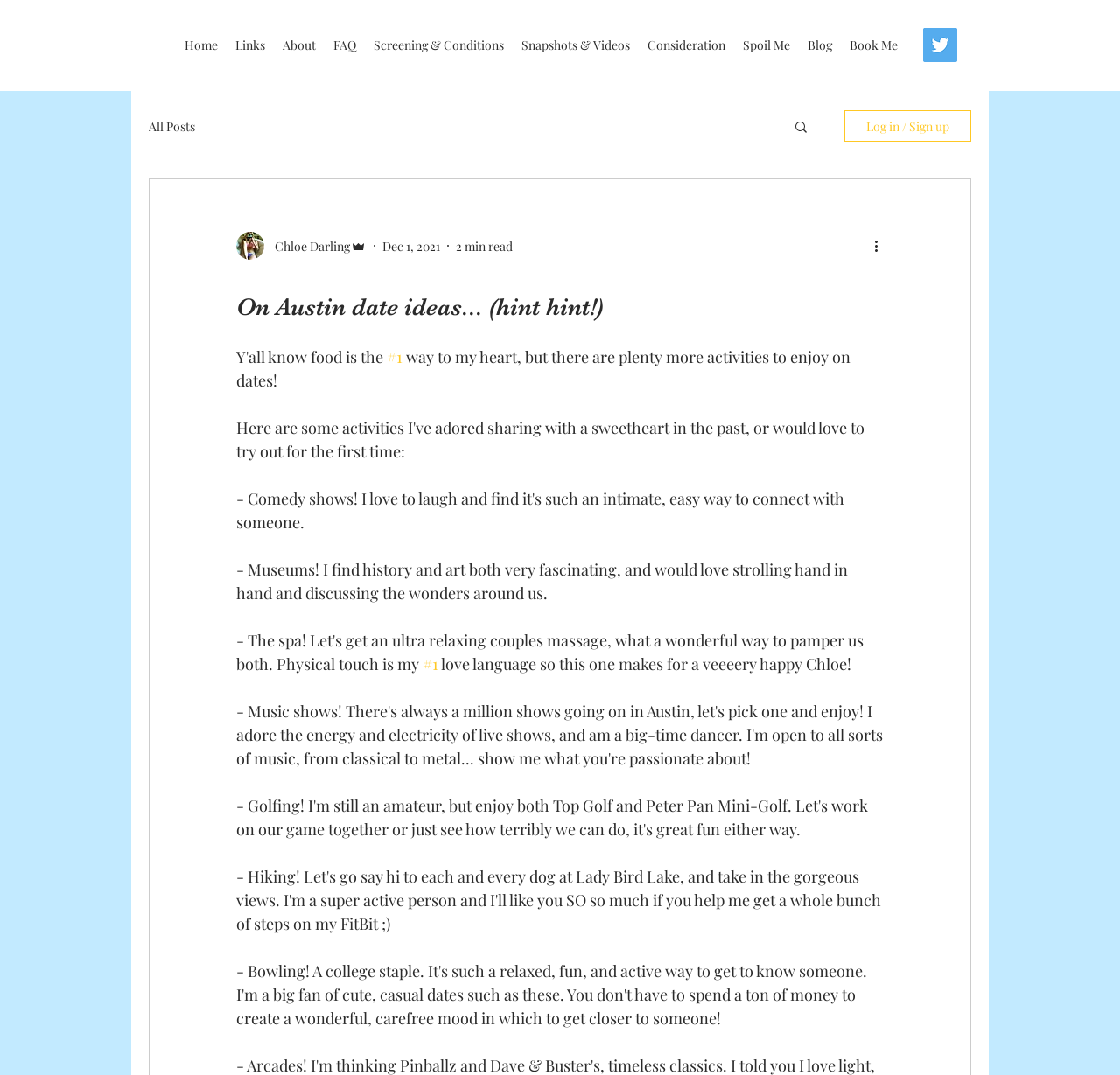Locate the heading on the webpage and return its text.

On Austin date ideas... (hint hint!)